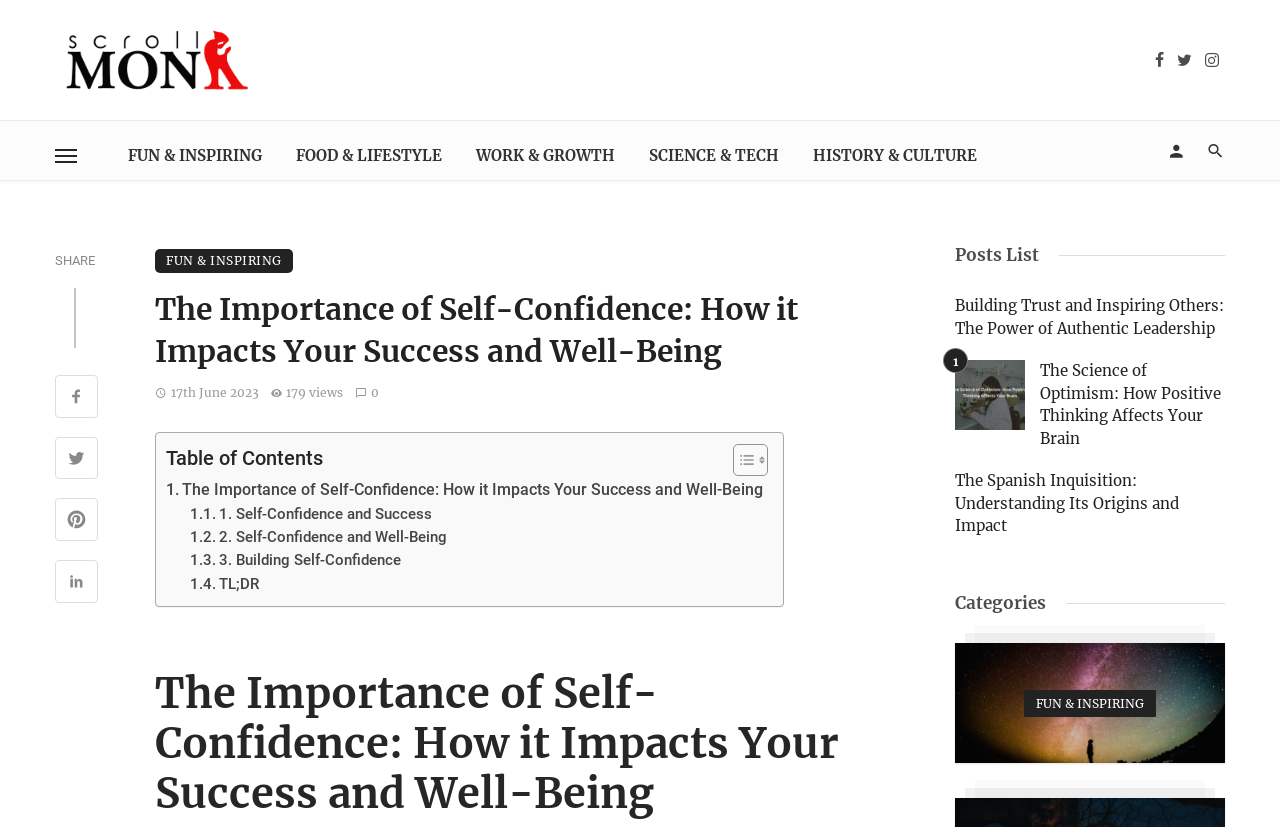Determine the bounding box for the UI element described here: "2. Self-Confidence and Well-Being".

[0.149, 0.636, 0.349, 0.664]